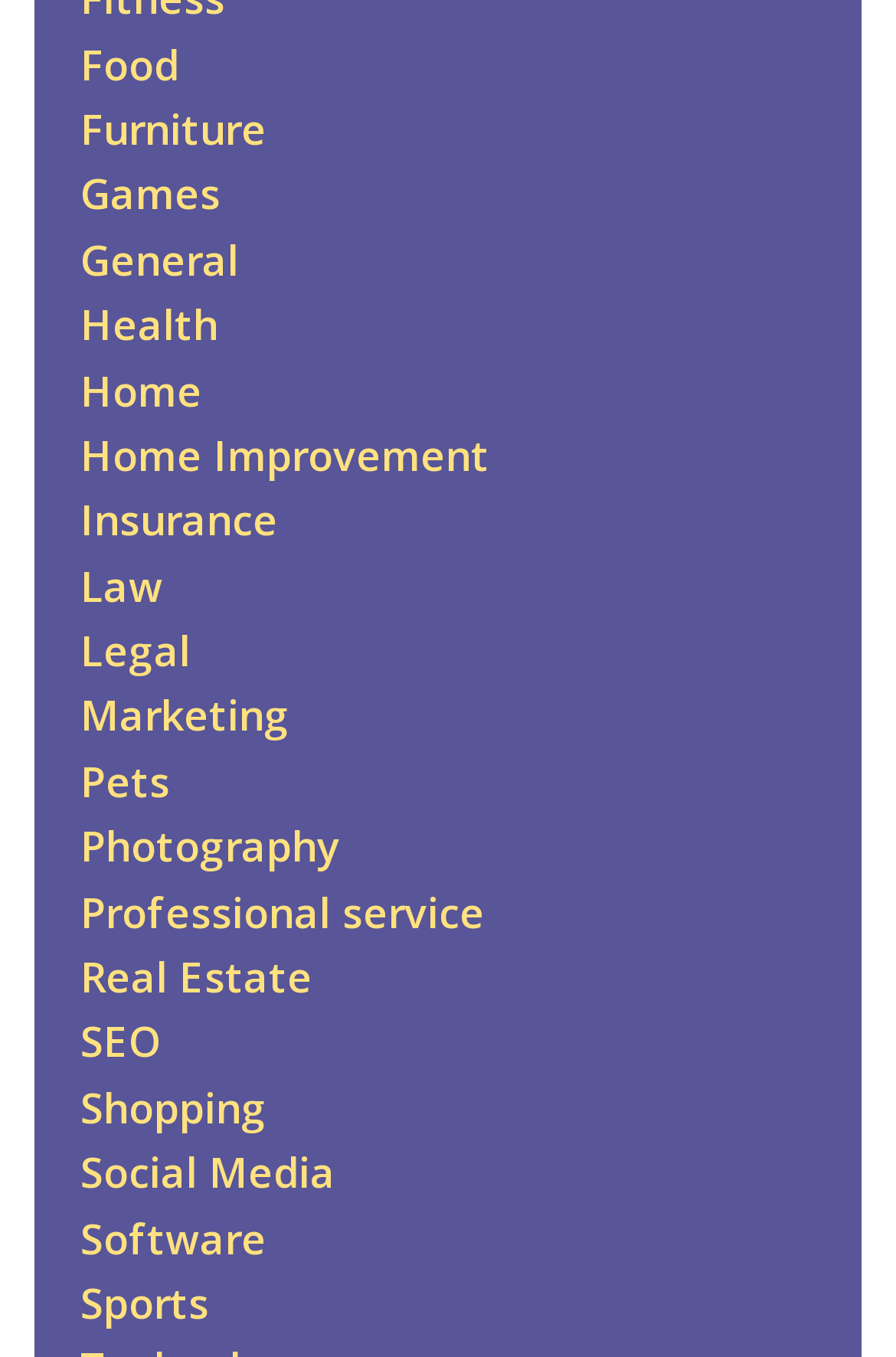Pinpoint the bounding box coordinates of the element to be clicked to execute the instruction: "browse Sports".

[0.09, 0.94, 0.233, 0.98]